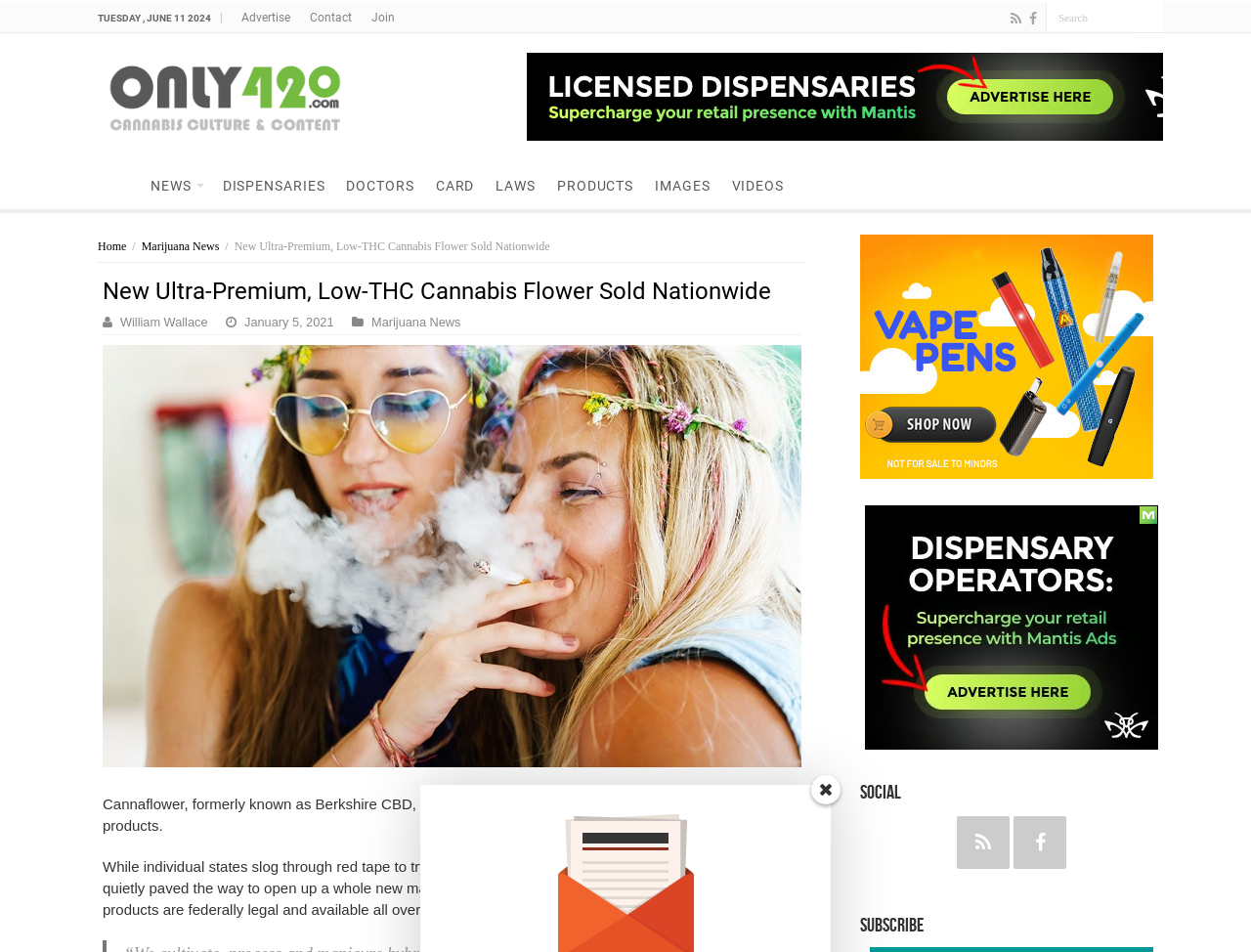Generate a comprehensive description of the contents of the webpage.

The webpage is a marijuana industry website, featuring various sections and elements. At the top, there is a navigation bar with links to "Advertise", "Contact", and "Join" on the right side, and a search bar with a magnifying glass icon on the left side. Below the navigation bar, there is a prominent logo "ONLY 420 | Cannabis Culture" with an image, followed by a menu with links to "HOME", "NEWS", "DISPENSARIES", "DOCTORS", and other related topics.

The main content area features a news article with a heading "New Ultra-Premium, Low-THC Cannabis Flower Sold Nationwide" and a subheading "William Wallace, January 5, 2021". The article has a few paragraphs of text, accompanied by an image of a CBD product. There are also links to related topics, such as "Marijuana News" and "Cannaflower's".

On the right side of the page, there is a section with a heading "Social" and links to social media platforms, represented by icons. Below that, there is a section with a heading "Subscribe". The page also has an iframe element, which may contain additional content or advertisements.

At the bottom of the page, there are more links to various topics, including "Home", "Marijuana News", and others. Overall, the webpage is focused on providing information and resources related to the marijuana industry, with a clean and organized layout.